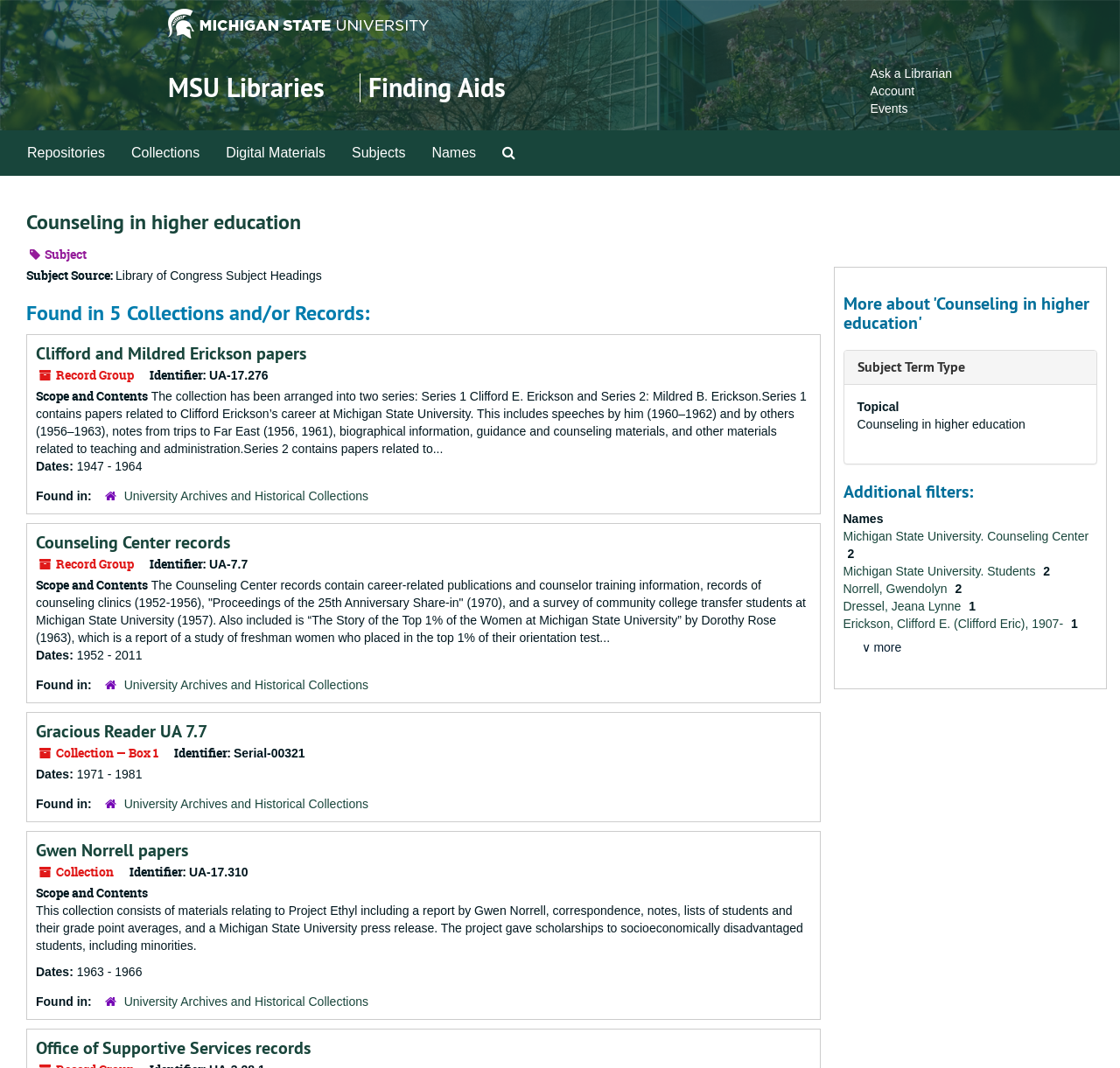What is the name of the library? Look at the image and give a one-word or short phrase answer.

MSU Libraries